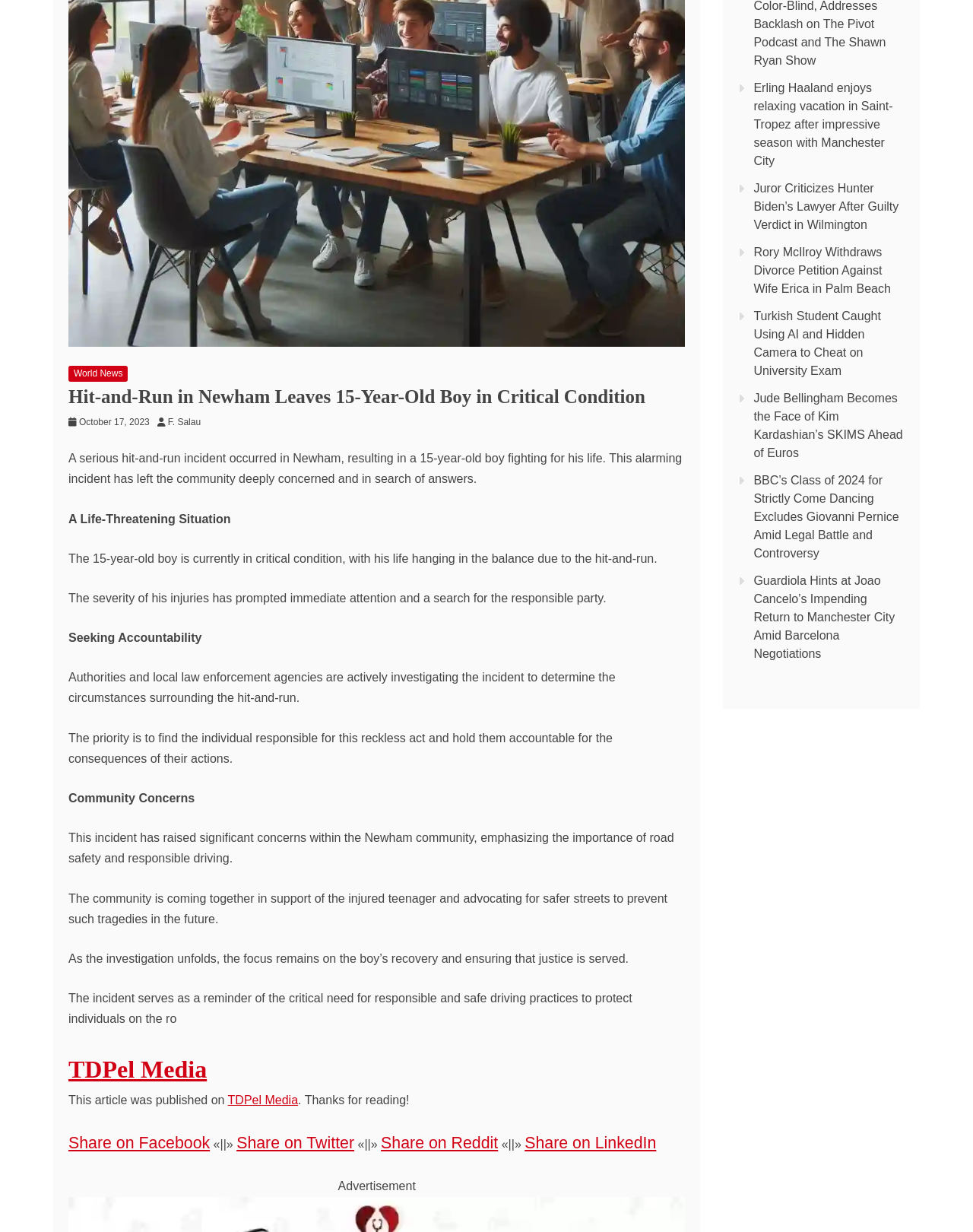Determine the bounding box coordinates in the format (top-left x, top-left y, bottom-right x, bottom-right y). Ensure all values are floating point numbers between 0 and 1. Identify the bounding box of the UI element described by: F. Salau

[0.172, 0.338, 0.214, 0.347]